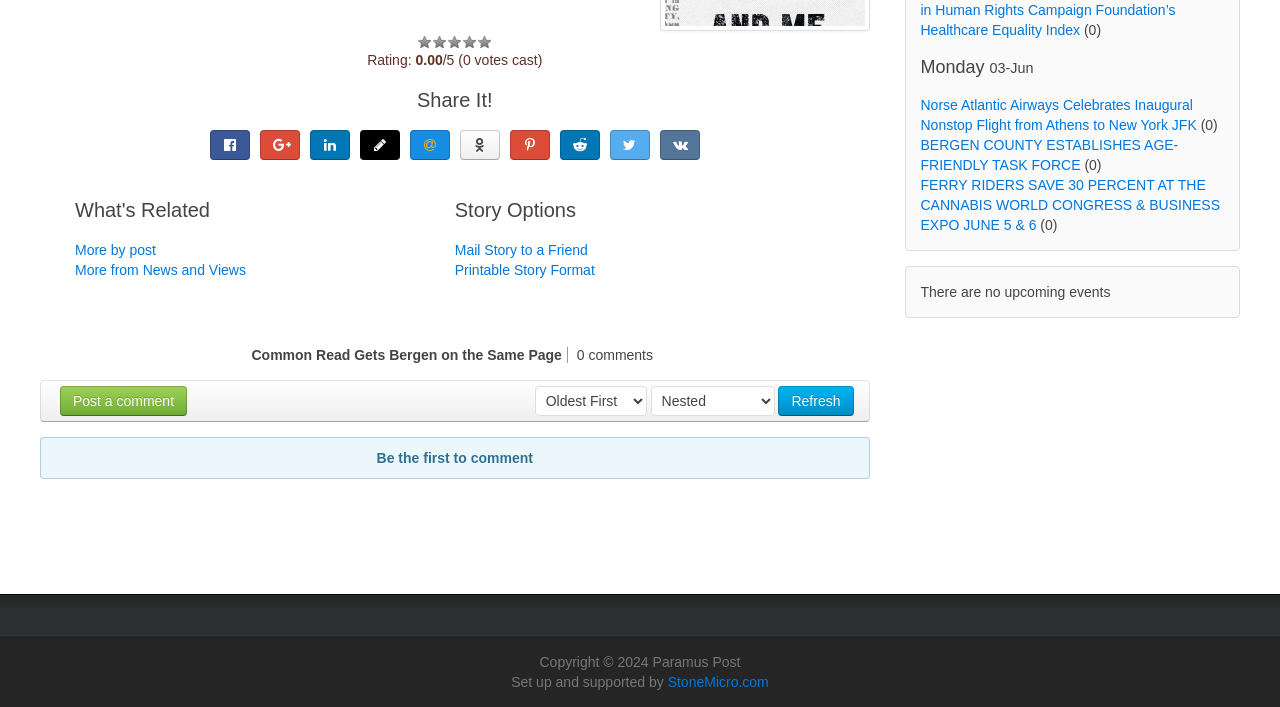Please mark the clickable region by giving the bounding box coordinates needed to complete this instruction: "Refresh".

[0.608, 0.546, 0.667, 0.588]